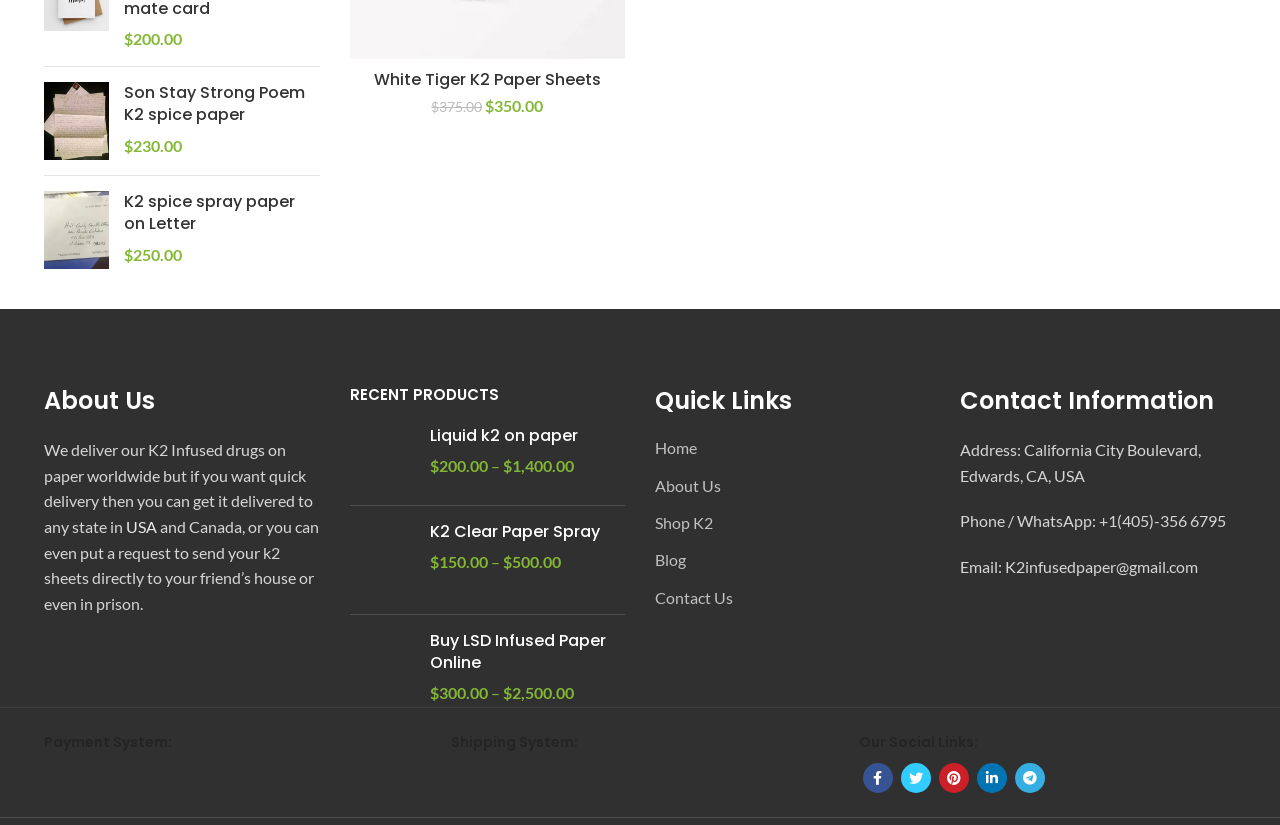Bounding box coordinates should be in the format (top-left x, top-left y, bottom-right x, bottom-right y) and all values should be floating point numbers between 0 and 1. Determine the bounding box coordinate for the UI element described as: Click to buy from Amazon.c

None